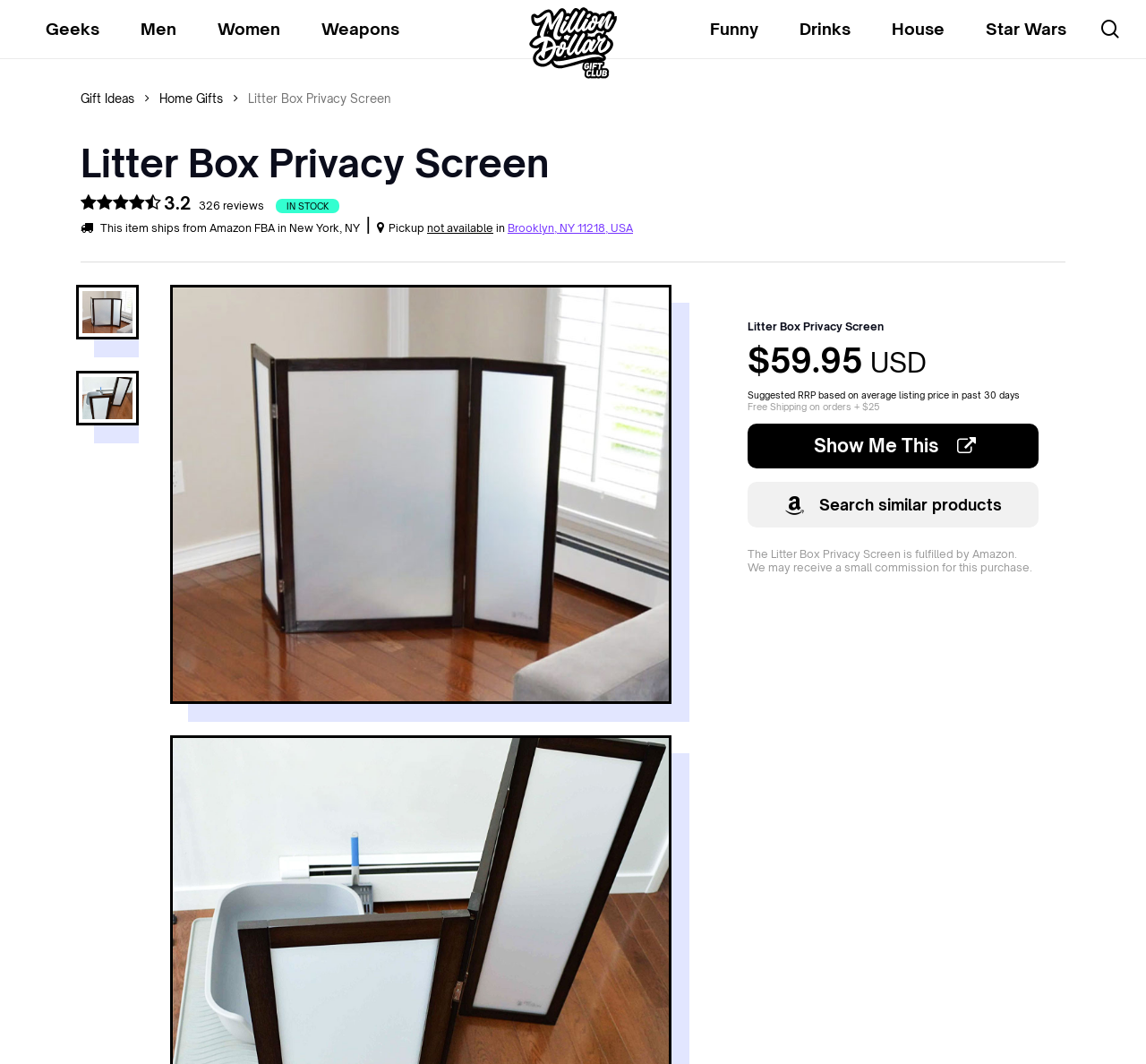How many reviews does the product have?
Provide a detailed and well-explained answer to the question.

The number of reviews can be found in the link element with the text '3.2 326 reviews' which is located below the product name.